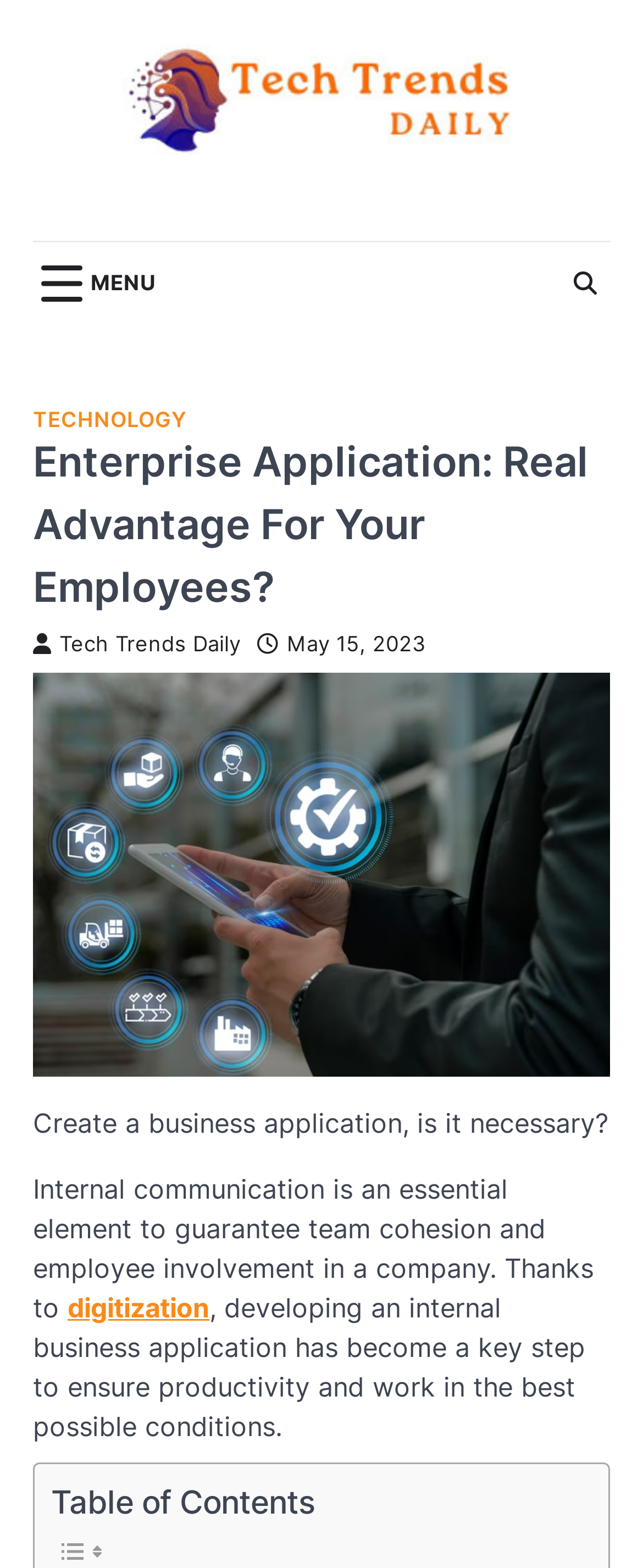Provide the bounding box coordinates of the HTML element this sentence describes: "TECHNOLOGY". The bounding box coordinates consist of four float numbers between 0 and 1, i.e., [left, top, right, bottom].

[0.051, 0.26, 0.29, 0.276]